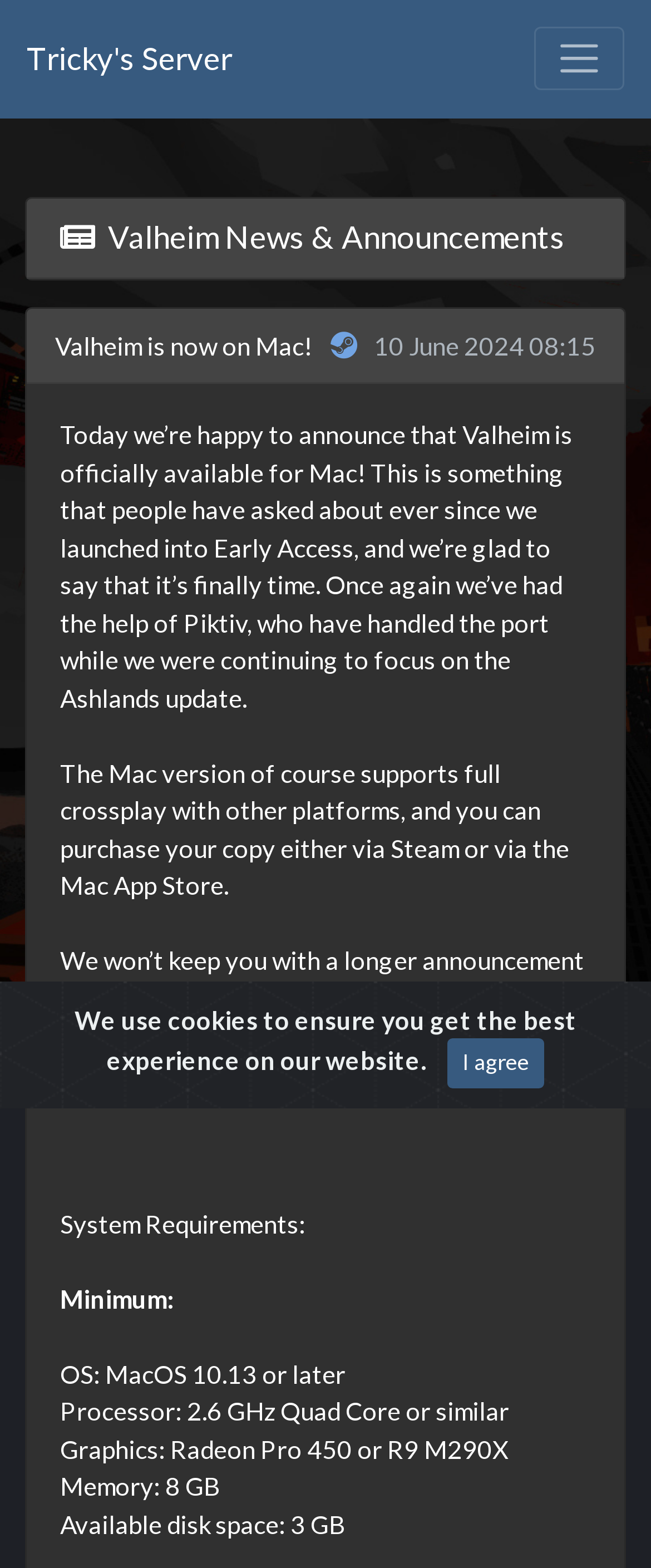What is the minimum OS required to play Valheim on Mac?
Using the details shown in the screenshot, provide a comprehensive answer to the question.

The webpage lists the system requirements for playing Valheim on Mac, and under the 'Minimum' section, it specifies that the OS should be MacOS 10.13 or later.